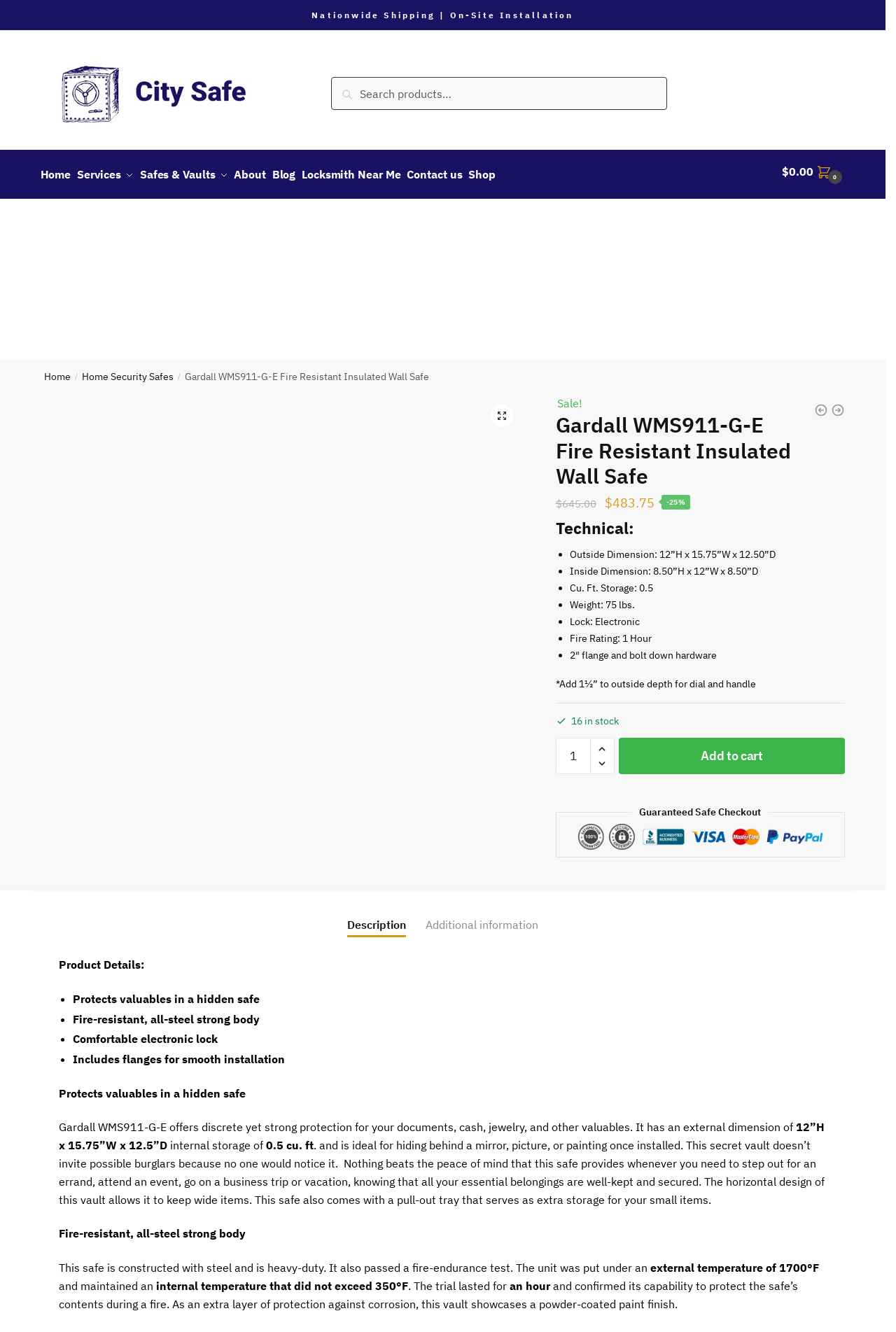Determine the main heading text of the webpage.

Gardall WMS911-G-E Fire Resistant Insulated Wall Safe